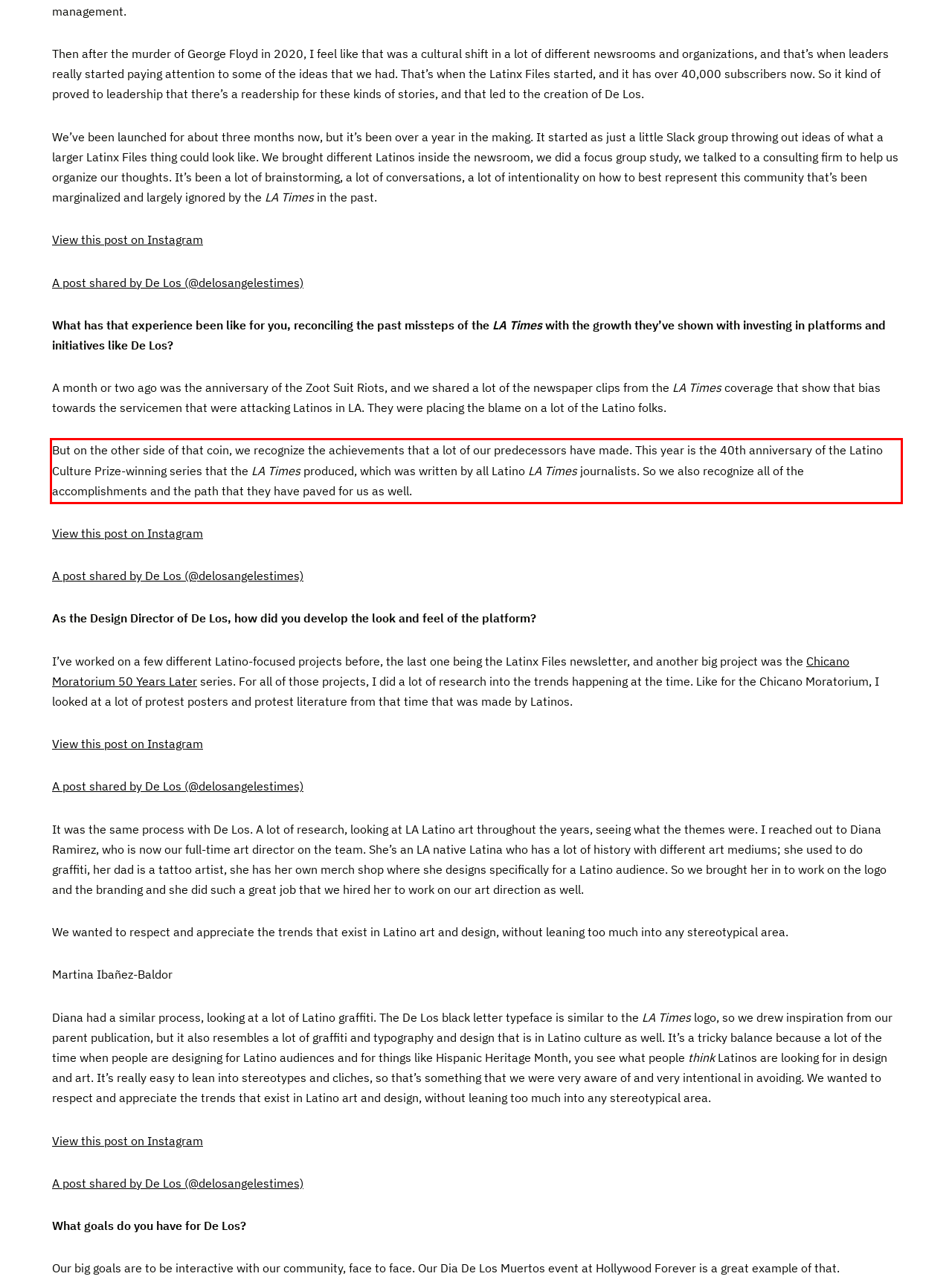Given a screenshot of a webpage, identify the red bounding box and perform OCR to recognize the text within that box.

But on the other side of that coin, we recognize the achievements that a lot of our predecessors have made. This year is the 40th anniversary of the Latino Culture Prize-winning series that the LA Times produced, which was written by all Latino LA Times journalists. So we also recognize all of the accomplishments and the path that they have paved for us as well.